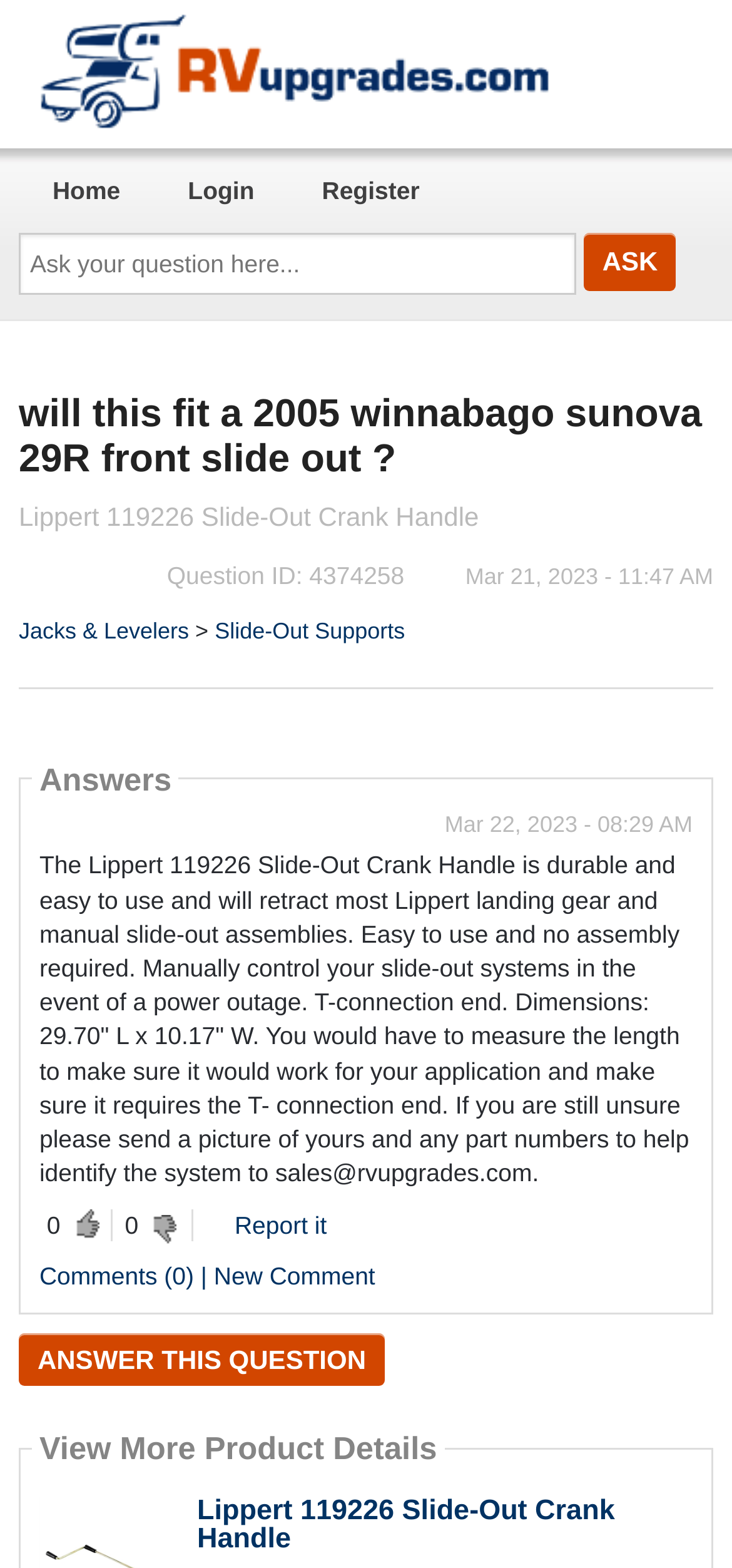What type of connection end does the Lippert 119226 Slide-Out Crank Handle have?
Provide a thorough and detailed answer to the question.

The Lippert 119226 Slide-Out Crank Handle has a T-connection end, which is an important feature to consider when determining compatibility with a specific slide-out system.